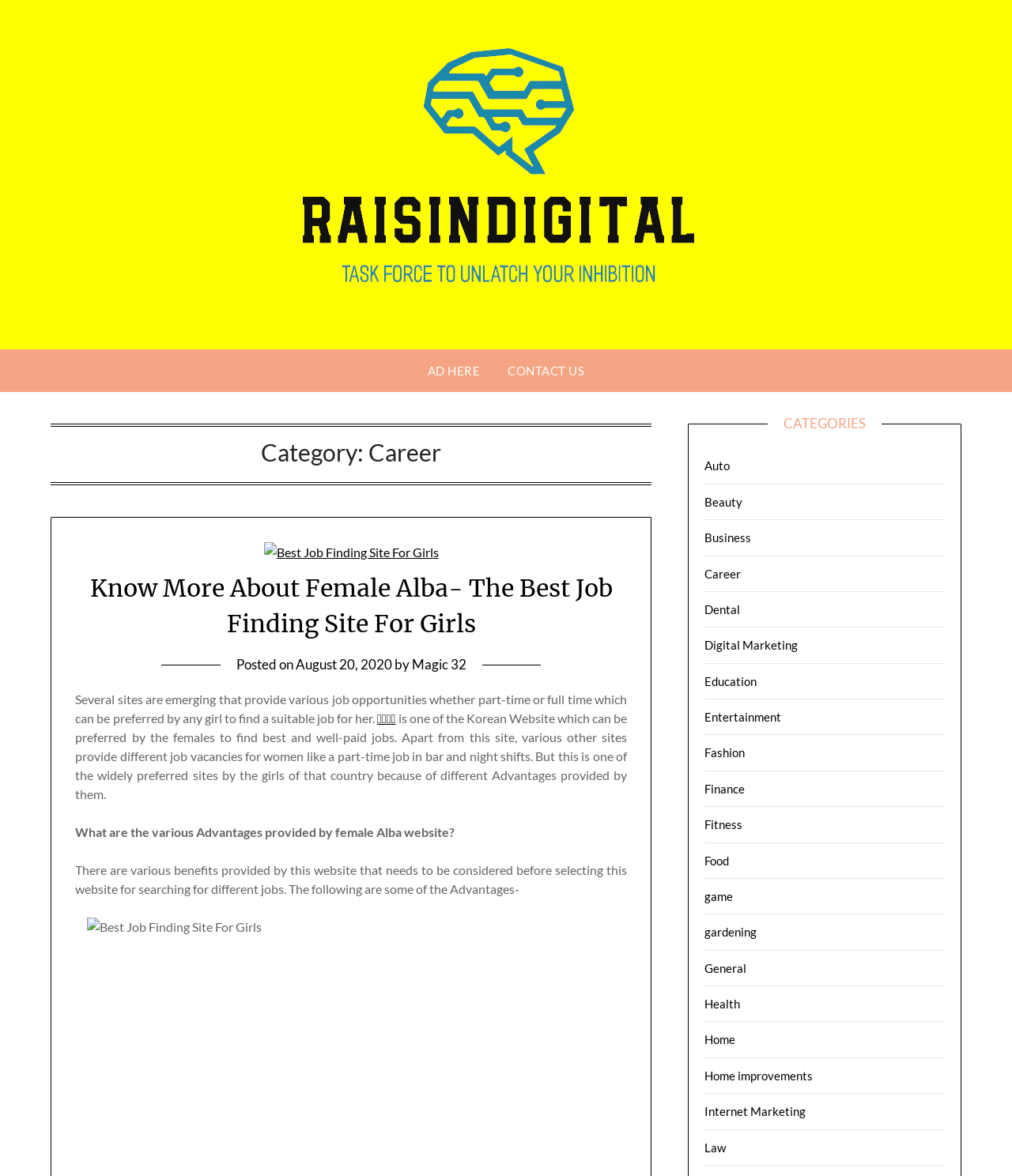Please specify the bounding box coordinates in the format (top-left x, top-left y, bottom-right x, bottom-right y), with all values as floating point numbers between 0 and 1. Identify the bounding box of the UI element described by: Digital Marketing

[0.696, 0.543, 0.789, 0.555]